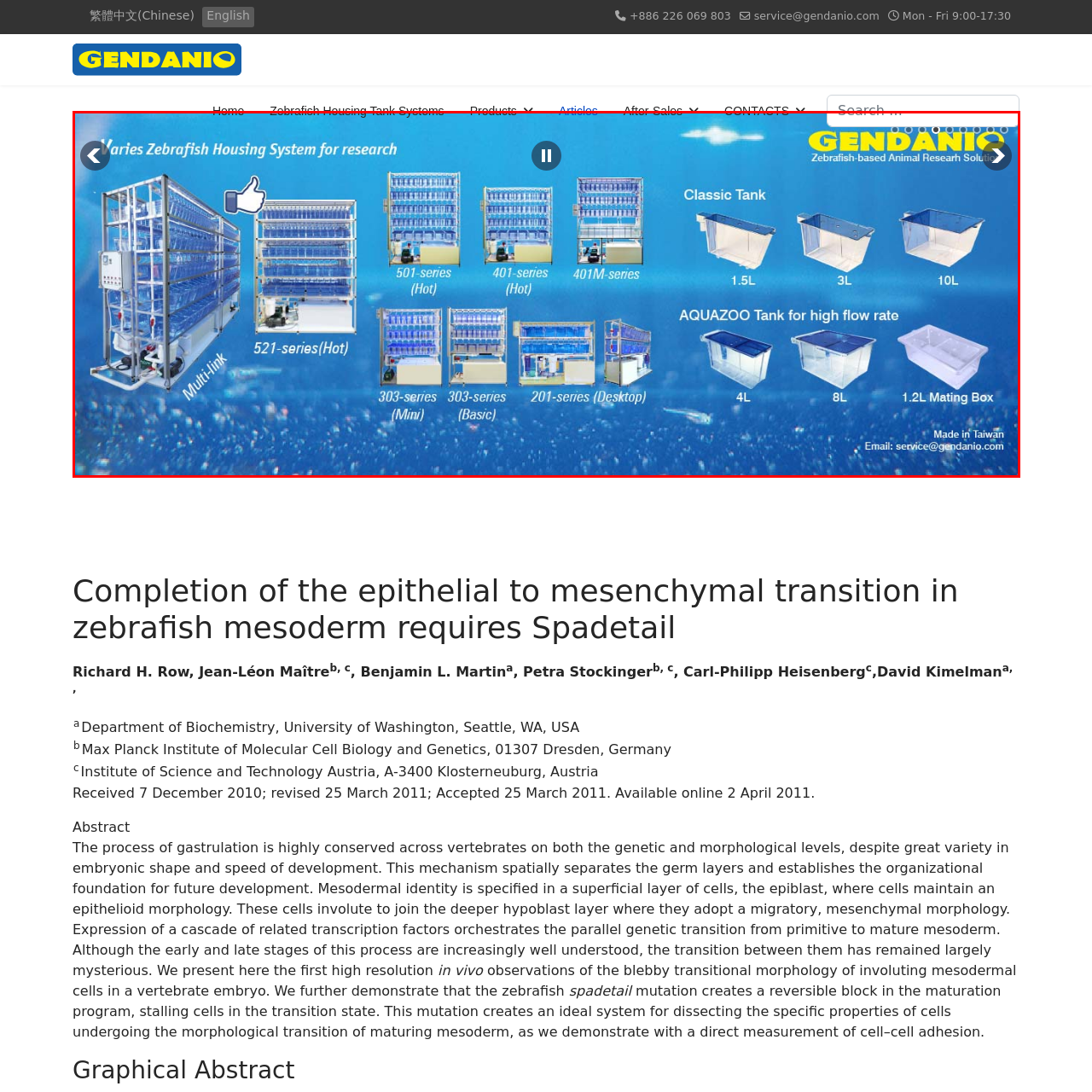Craft an in-depth description of the visual elements captured within the red box.

The image features a comprehensive array of zebrafish housing systems provided by Gendanio, designed specifically for research purposes. In the foreground, multiple tank models are displayed, labeled with their respective series: the 521-series (Hot), the 501-series (Hot), and the 401-series (Hot), showcasing advanced setups for optimal fish care. The layout includes both larger tank systems and smaller desktop variants, such as the 303-series (Mini) and the 201-series (Basic), highlighting versatility for various research needs.

Additionally, the image presents classic tank options with varying volumes: 1.5L, 3L, and 10L, as well as an AQUAZOO tank that features a high flow rate, available in 4L and 8L sizes, along with a 1.2L mating box. The background elements subtly enhance the aquatic theme.

Overall, this visual serves as a promotional showcase, emphasizing Gendanio's dedication to providing effective and innovative solutions for zebrafish research, indicative of its commitment to quality and functionality.